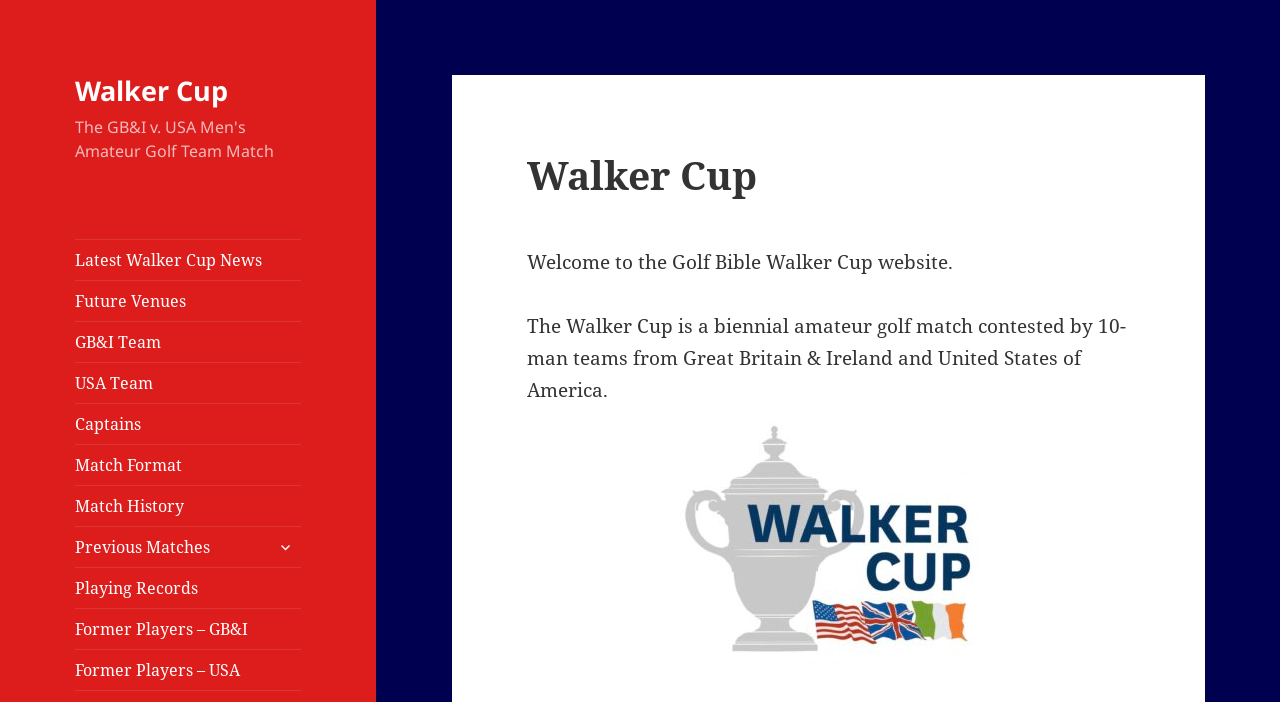Pinpoint the bounding box coordinates of the element that must be clicked to accomplish the following instruction: "Read about Match Format". The coordinates should be in the format of four float numbers between 0 and 1, i.e., [left, top, right, bottom].

[0.059, 0.633, 0.235, 0.69]